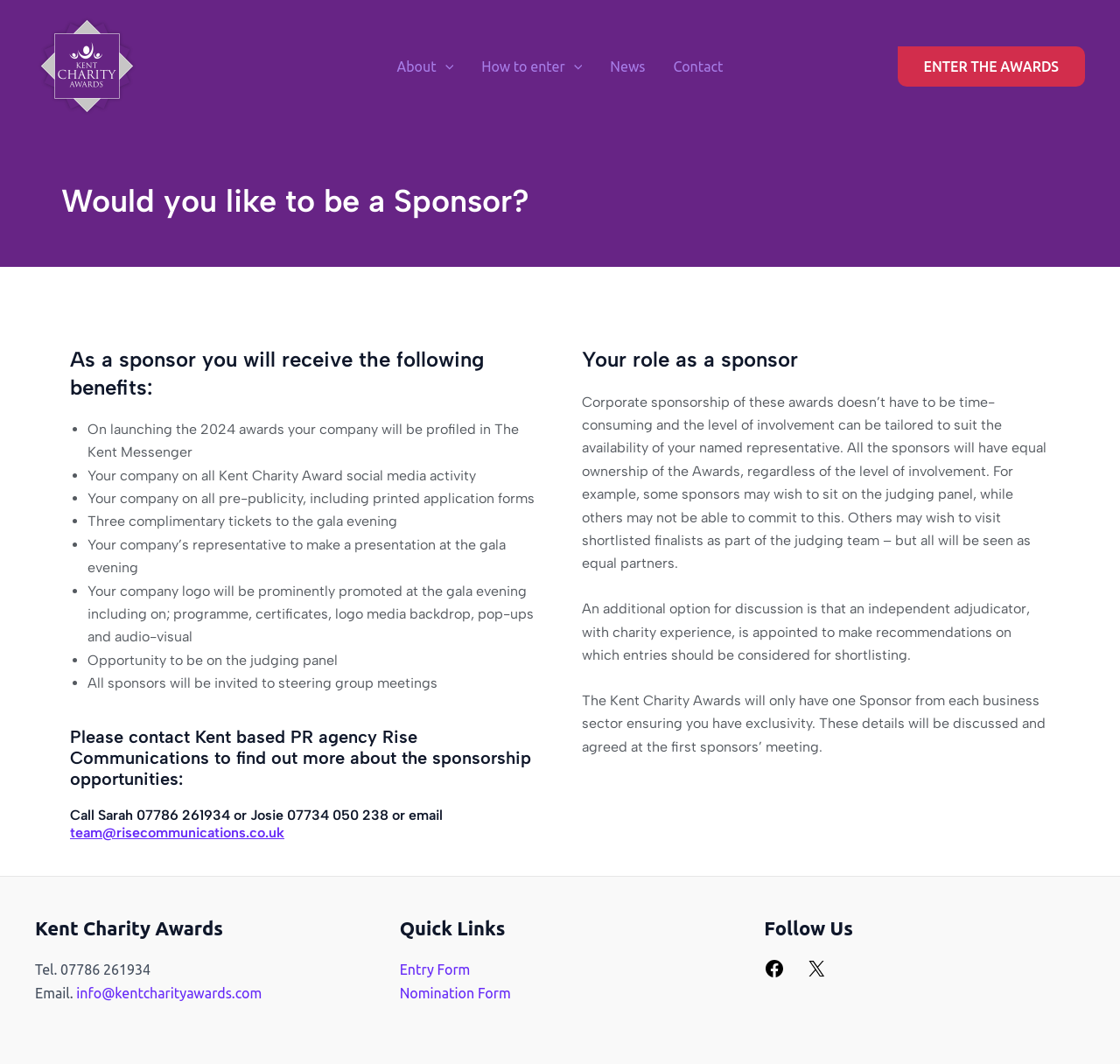What is the purpose of the Kent Charity Awards?
Please analyze the image and answer the question with as much detail as possible.

Although the webpage does not explicitly state the purpose of the Kent Charity Awards, it can be inferred that the purpose is to recognize and reward charities, as the webpage discusses sponsorship opportunities and benefits for sponsors.